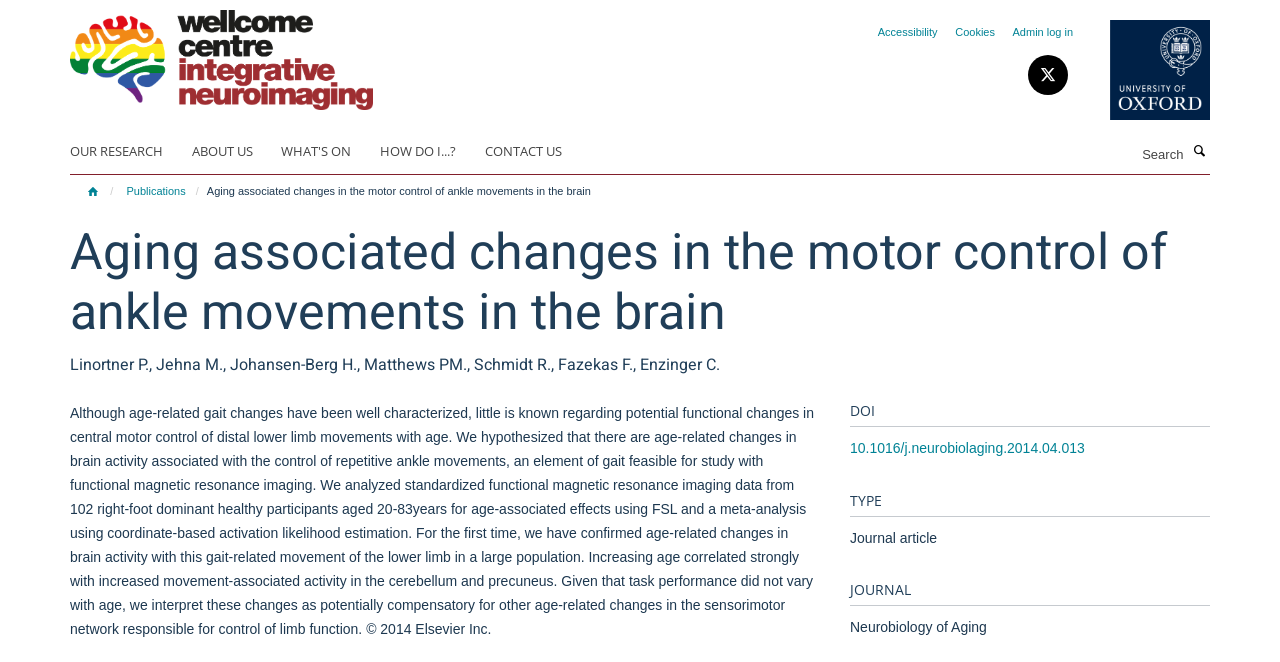Determine the bounding box for the described HTML element: "title="Wellcome Centre for Integrative Neuroimaging"". Ensure the coordinates are four float numbers between 0 and 1 in the format [left, top, right, bottom].

[0.055, 0.07, 0.291, 0.093]